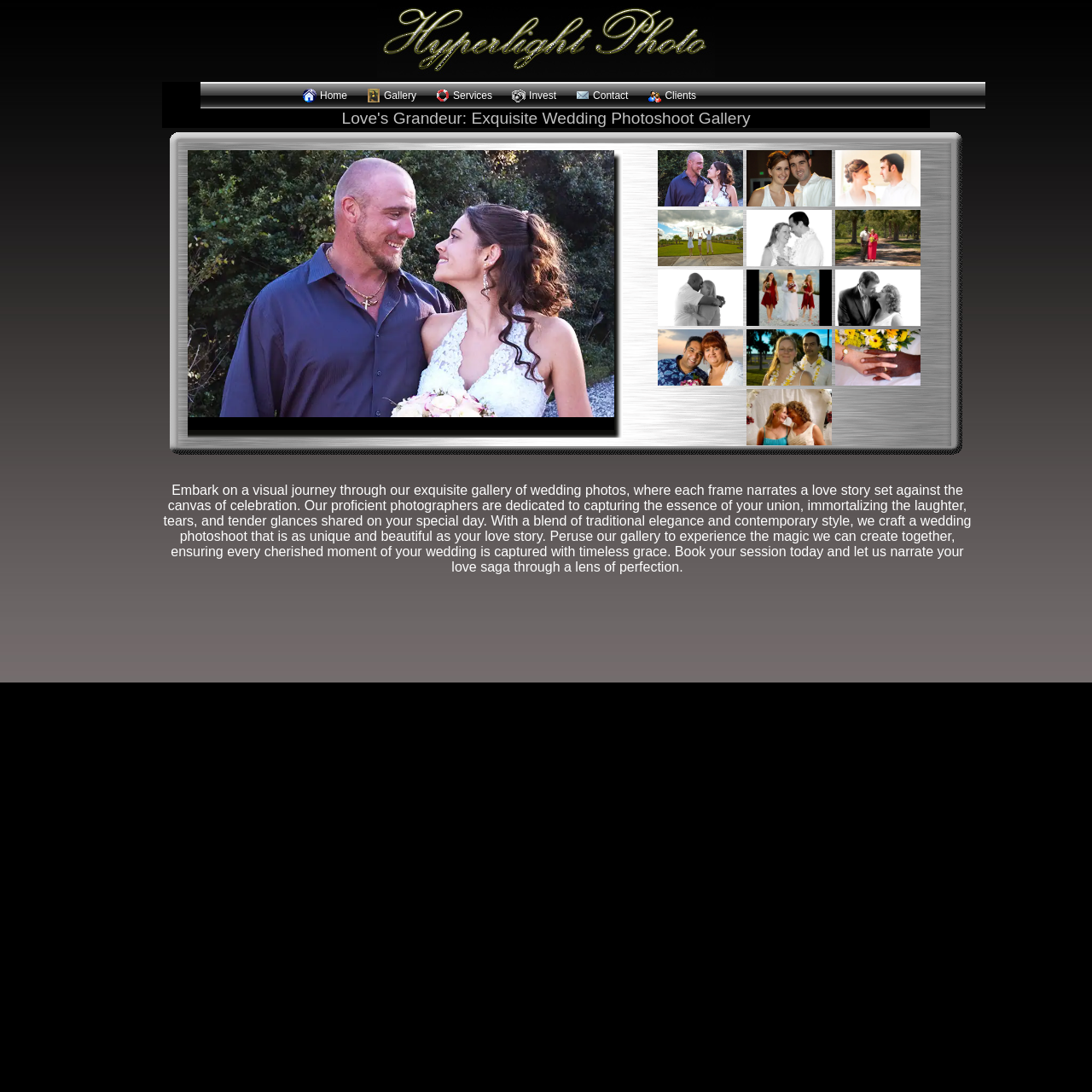What is the style of the wedding photoshoot?
From the image, respond with a single word or phrase.

Traditional elegance and contemporary style